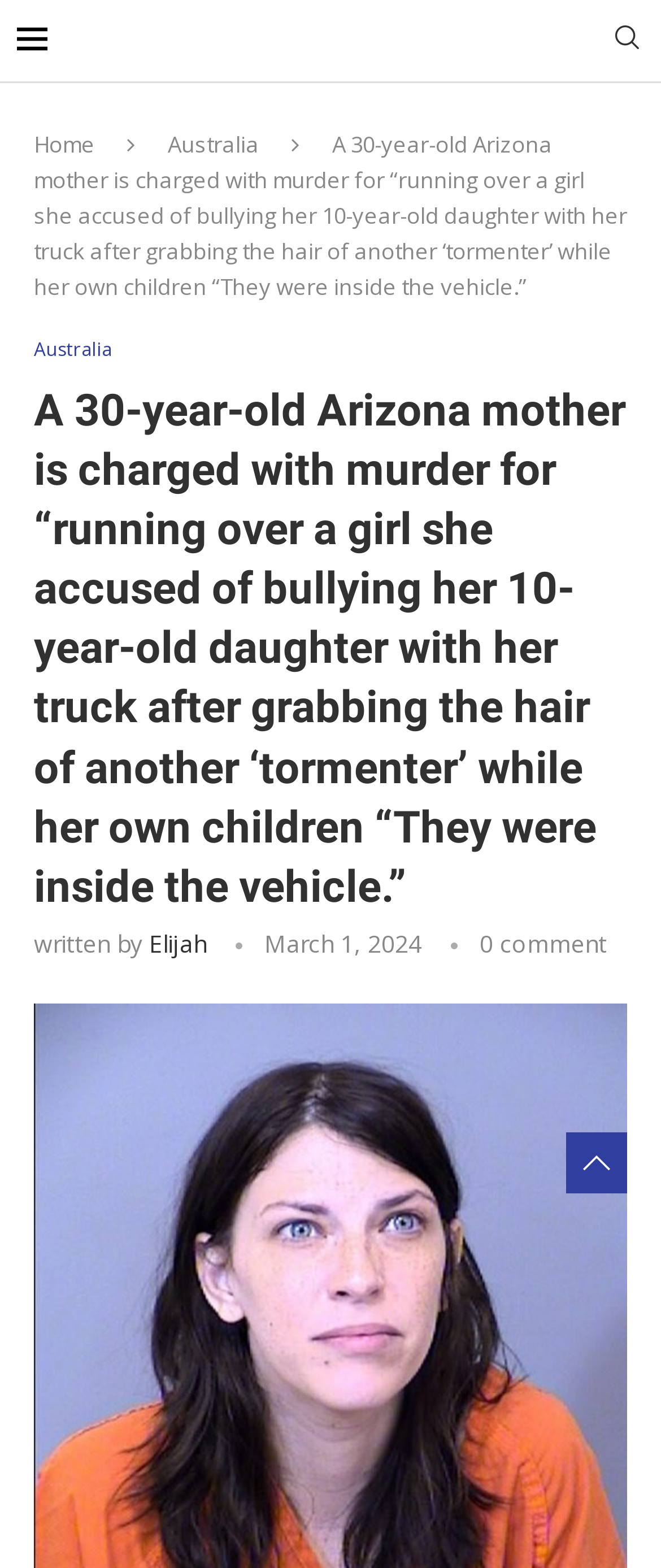Provide the bounding box coordinates for the UI element that is described as: "Australia".

[0.051, 0.215, 0.169, 0.229]